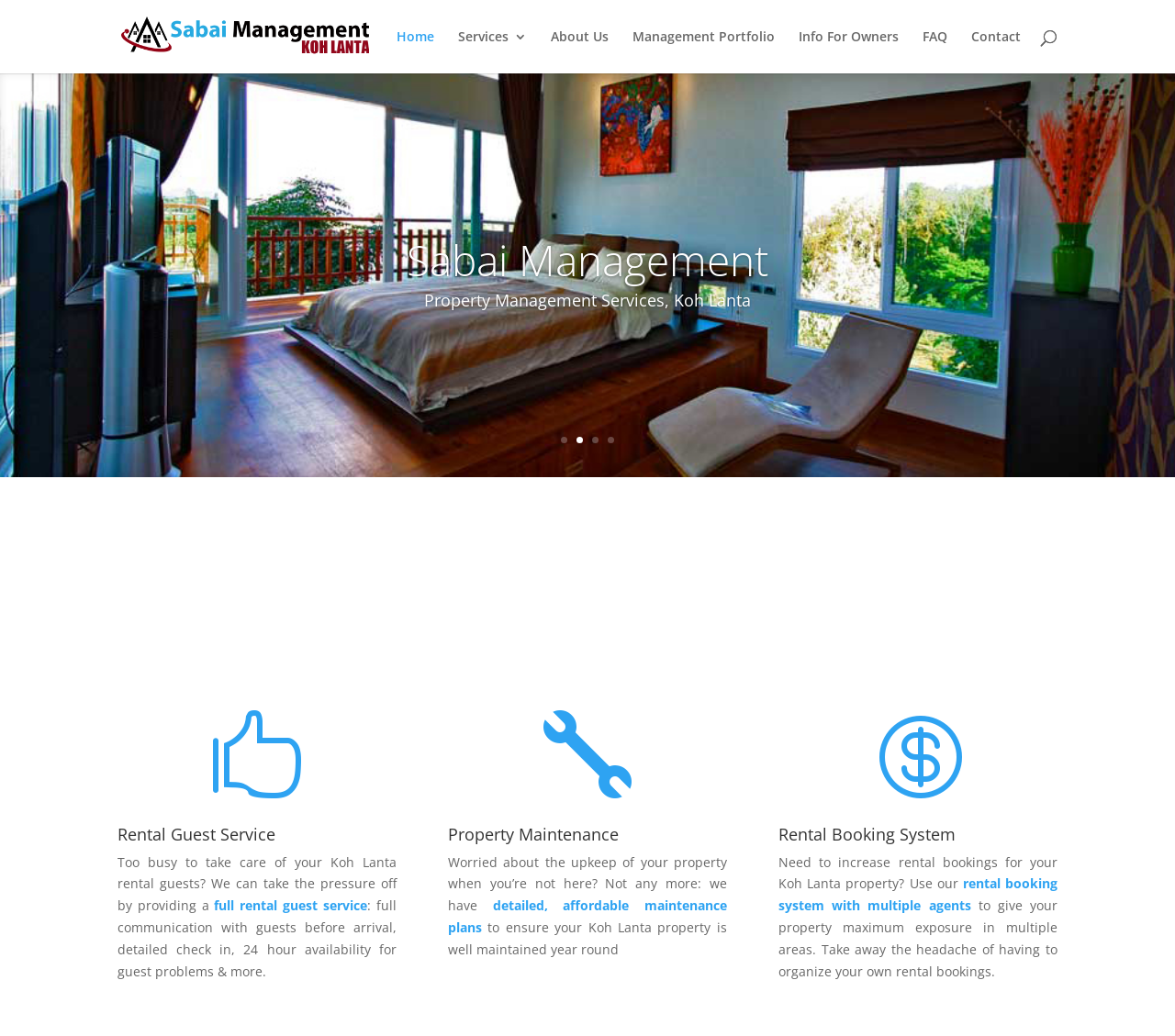What services does Sabai Management offer?
Kindly answer the question with as much detail as you can.

The services offered by Sabai Management can be inferred from the headings and links on the webpage. The headings 'Rental Guest Service', 'Property Maintenance', and 'Rental Booking System' suggest that the company offers property management services, including taking care of rental guests, maintaining properties, and managing rental bookings.